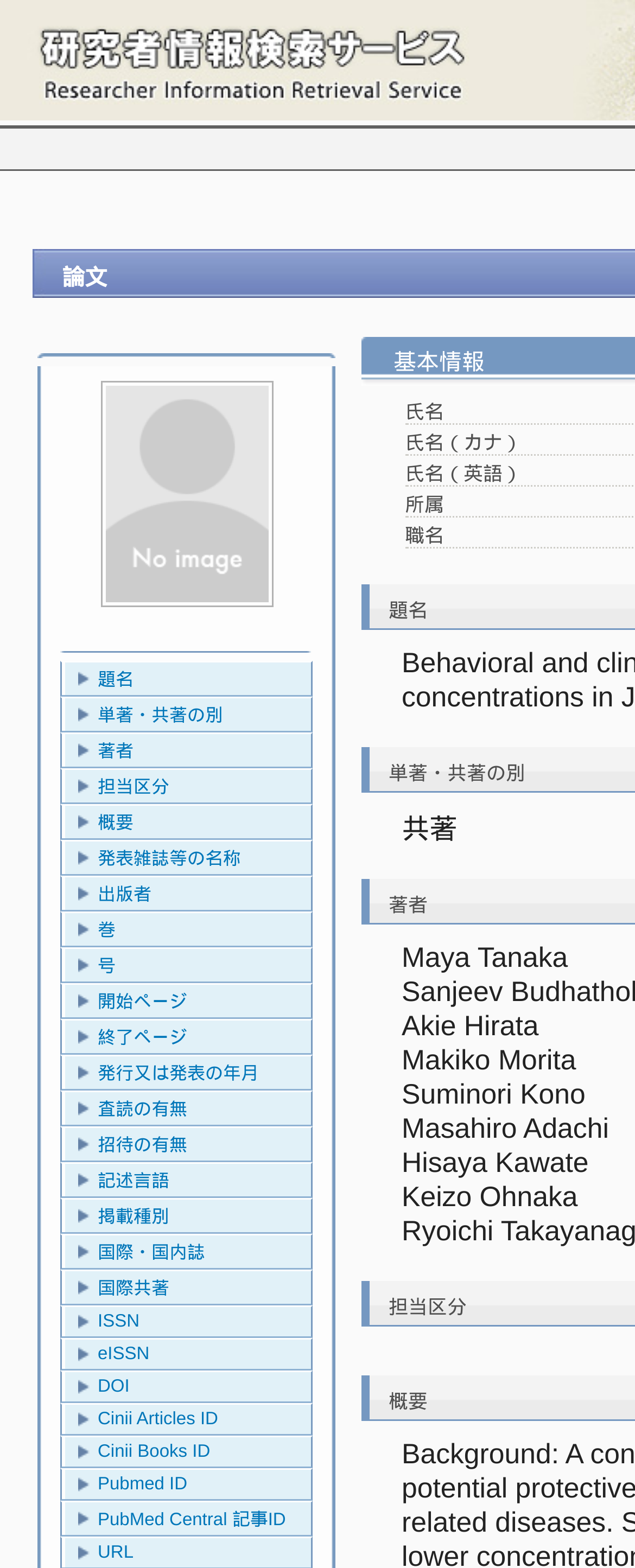Can you specify the bounding box coordinates of the area that needs to be clicked to fulfill the following instruction: "View Pricing"?

None